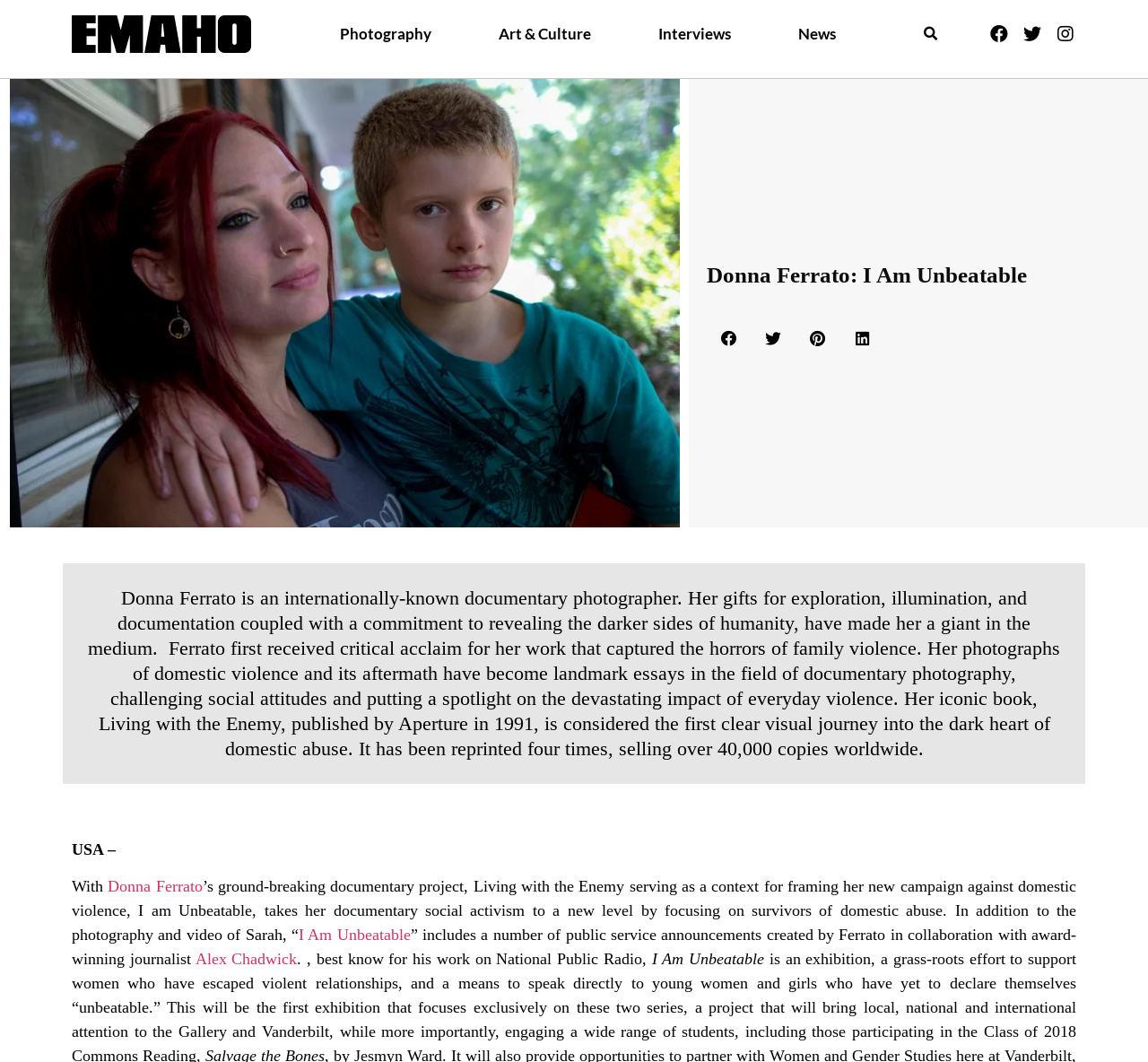Refer to the image and answer the question with as much detail as possible: How many copies of 'Living with the Enemy' have been sold worldwide?

The webpage states that Donna Ferrato's iconic book, 'Living with the Enemy', has been reprinted four times and has sold over 40,000 copies worldwide.